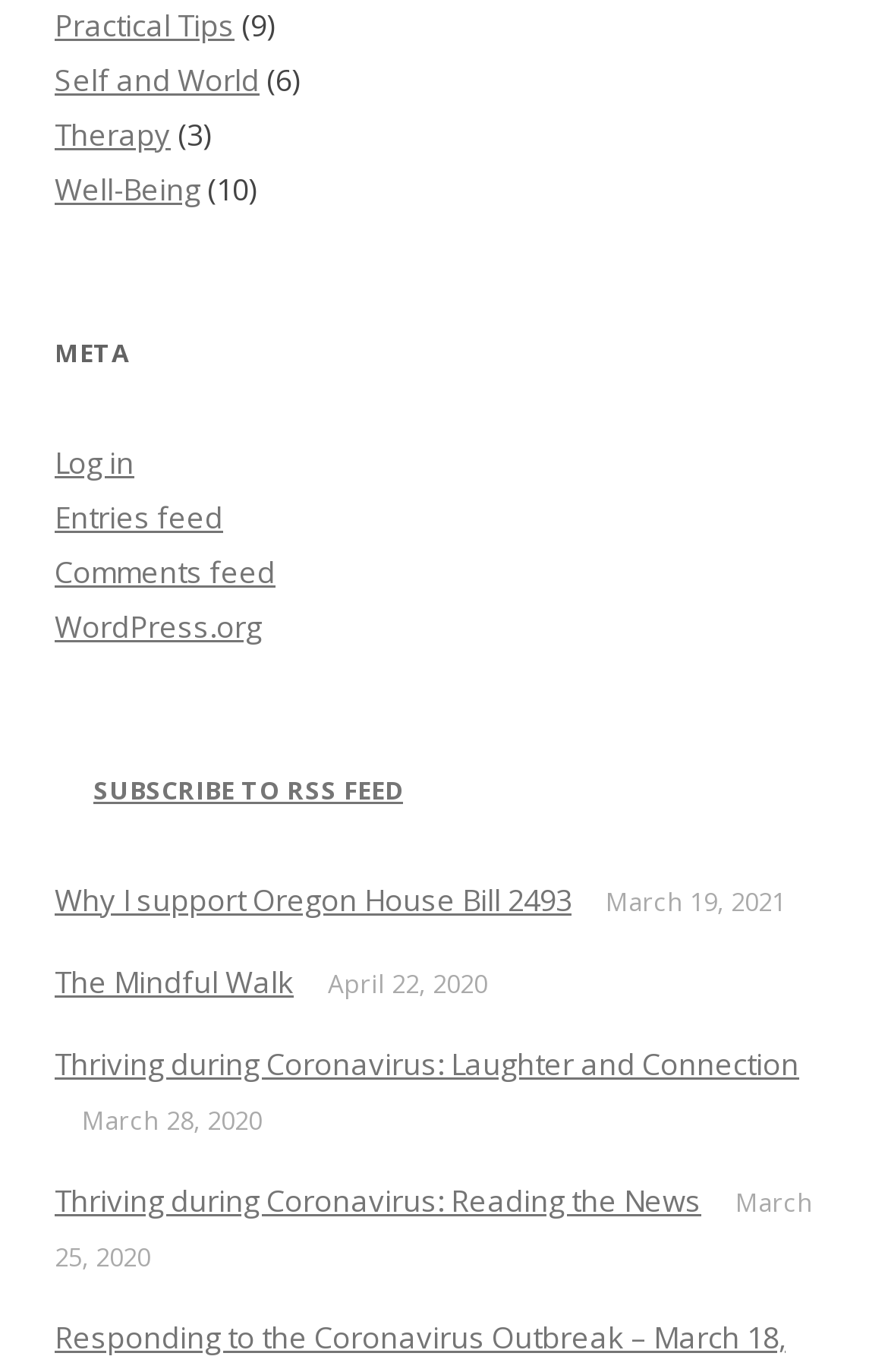Provide your answer in one word or a succinct phrase for the question: 
What is the date of the article 'The Mindful Walk'?

April 22, 2020